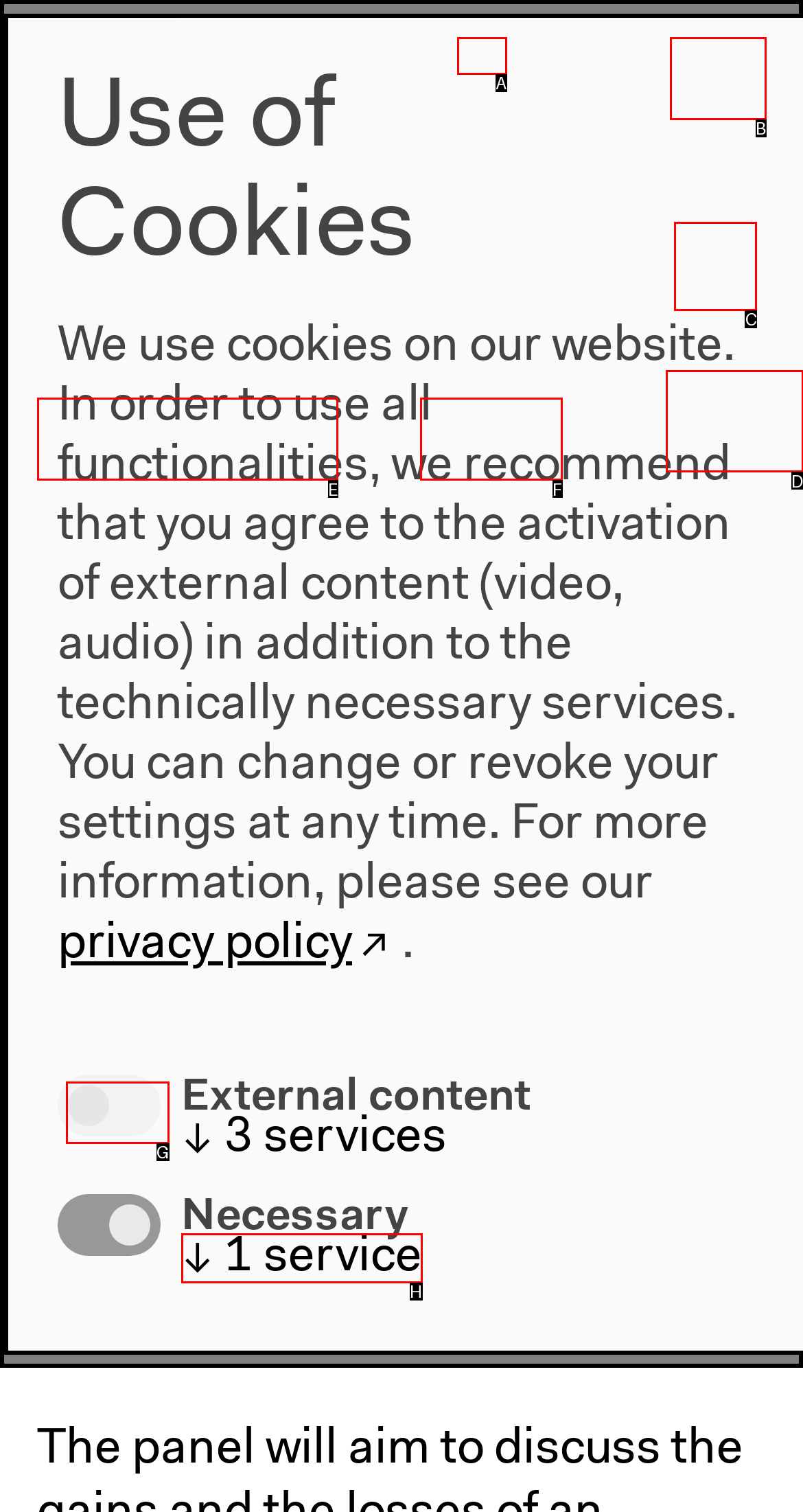From the provided options, pick the HTML element that matches the description: parent_node: DE title="Menü öffnen". Respond with the letter corresponding to your choice.

B